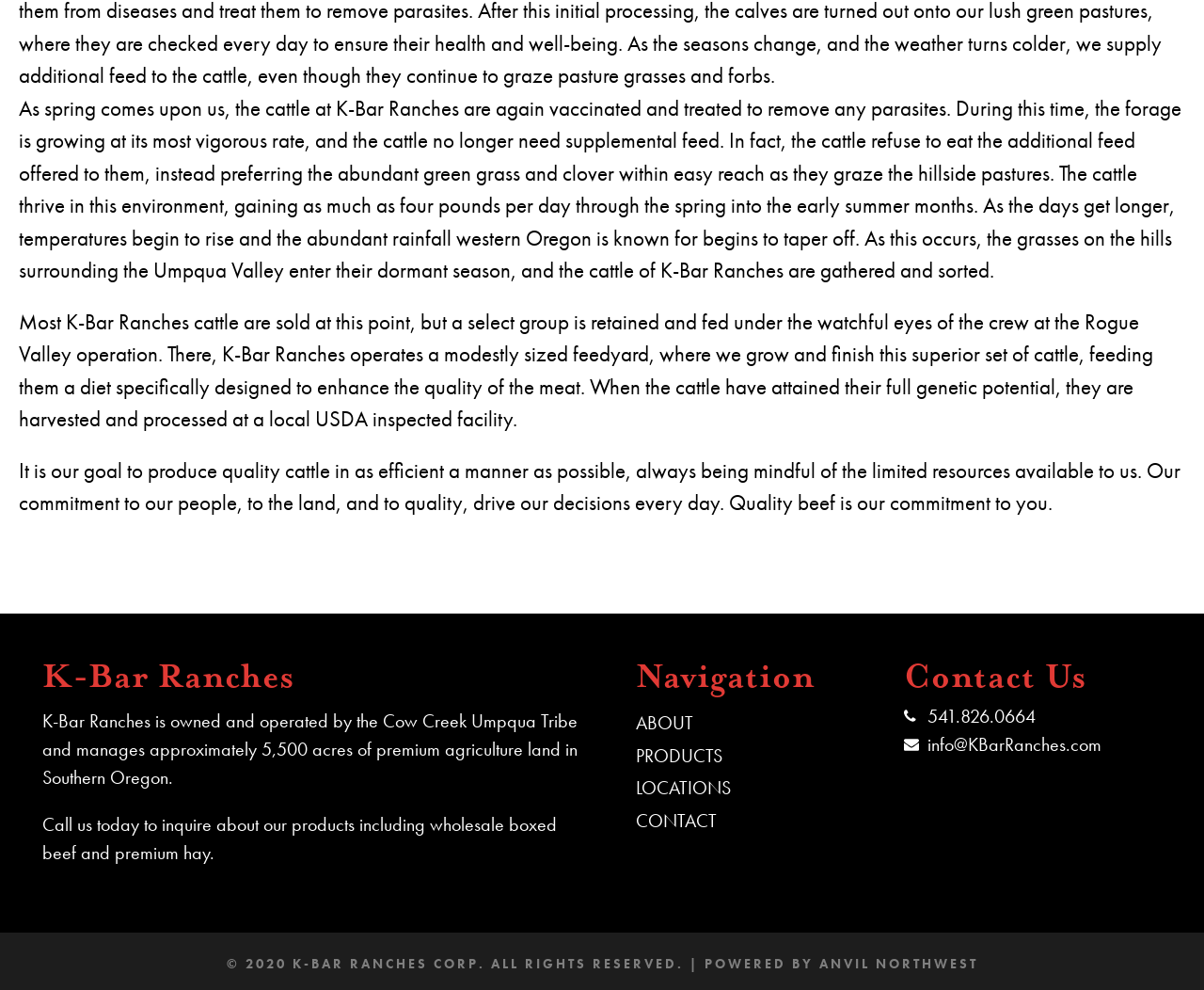Please provide a short answer using a single word or phrase for the question:
What is the main activity described on this webpage?

Ranching